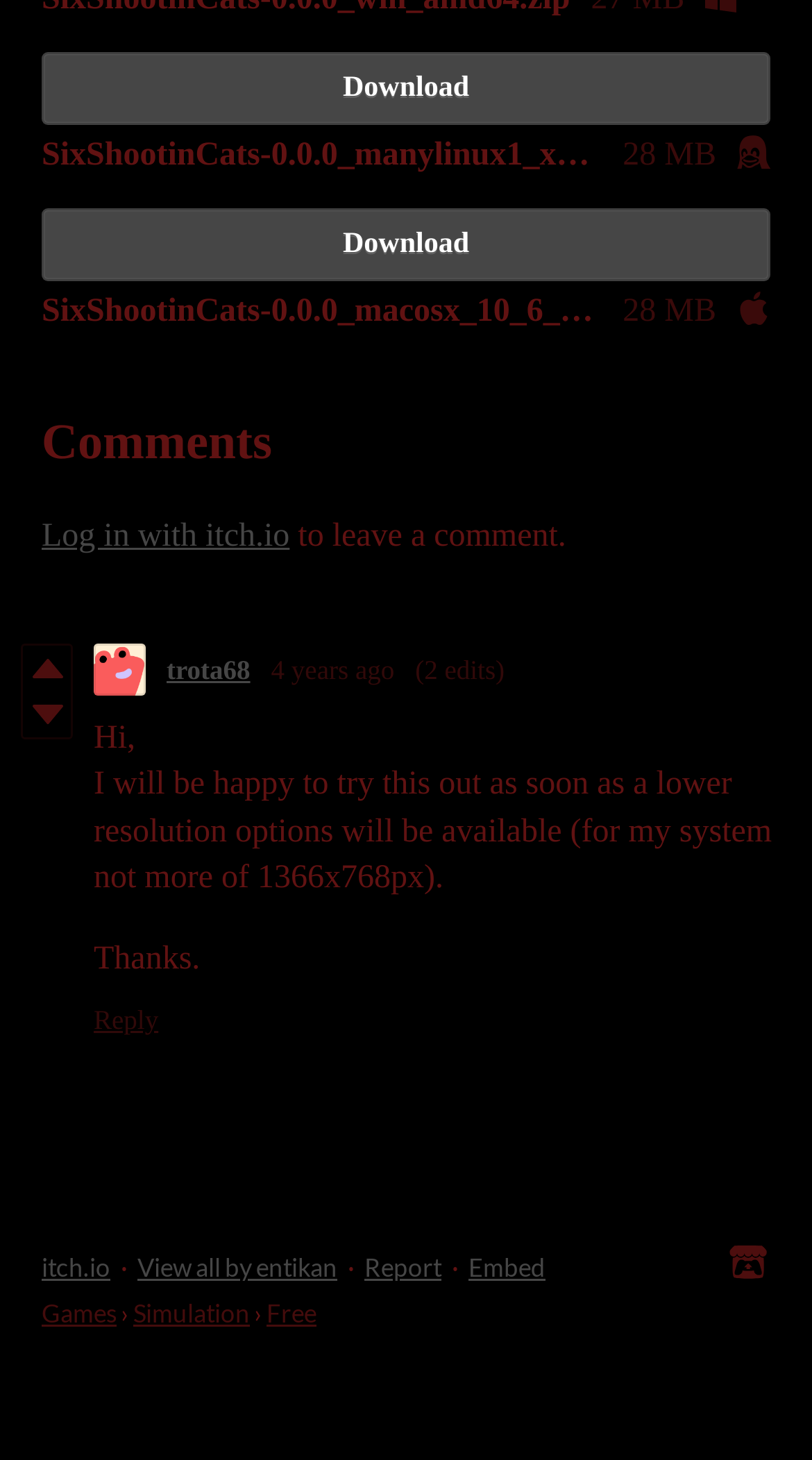Identify the bounding box of the HTML element described as: "title="Vote up"".

[0.028, 0.442, 0.087, 0.474]